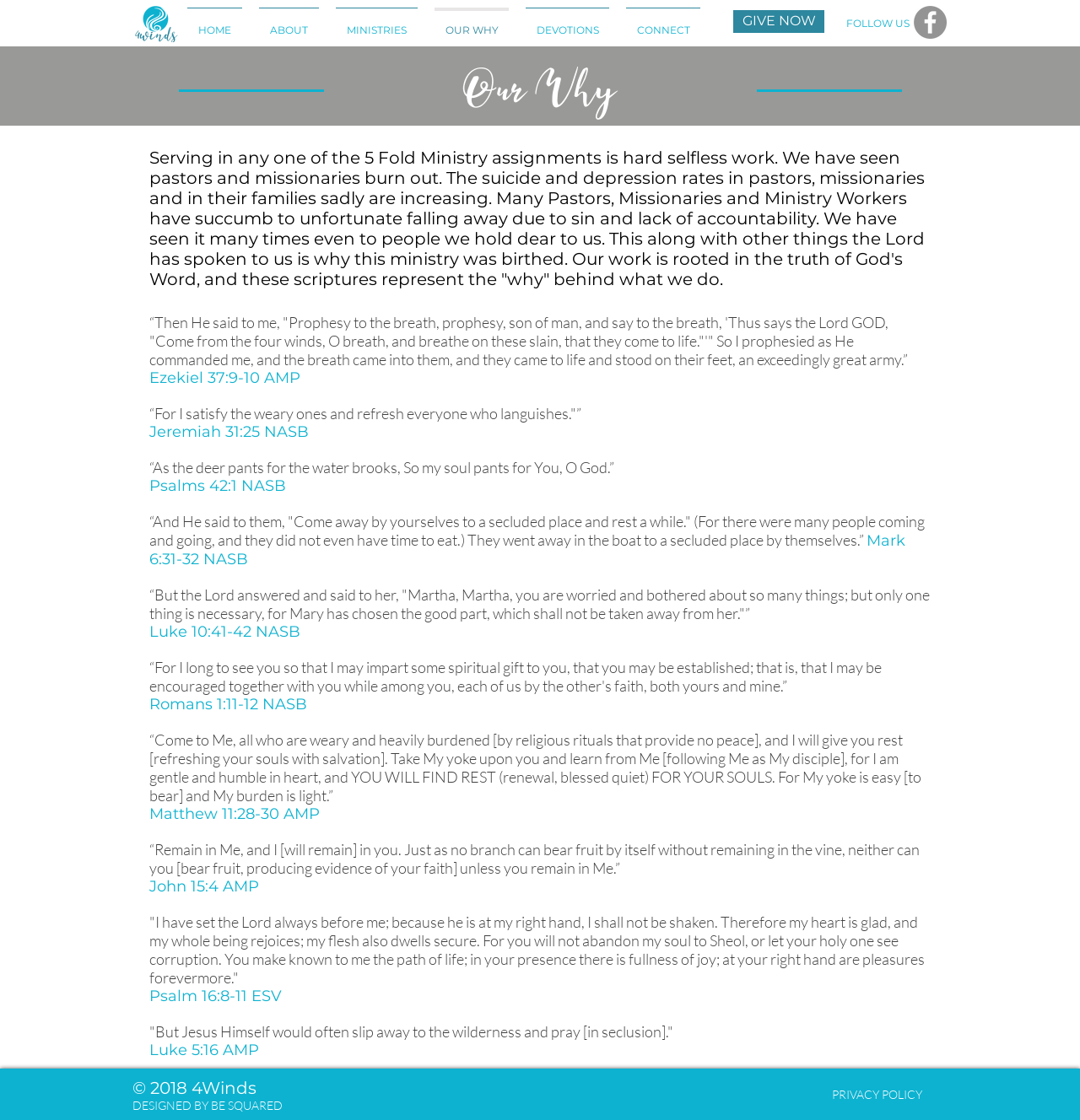Determine the coordinates of the bounding box that should be clicked to complete the instruction: "Check the 'PRIVACY POLICY'". The coordinates should be represented by four float numbers between 0 and 1: [left, top, right, bottom].

[0.741, 0.971, 0.883, 0.983]